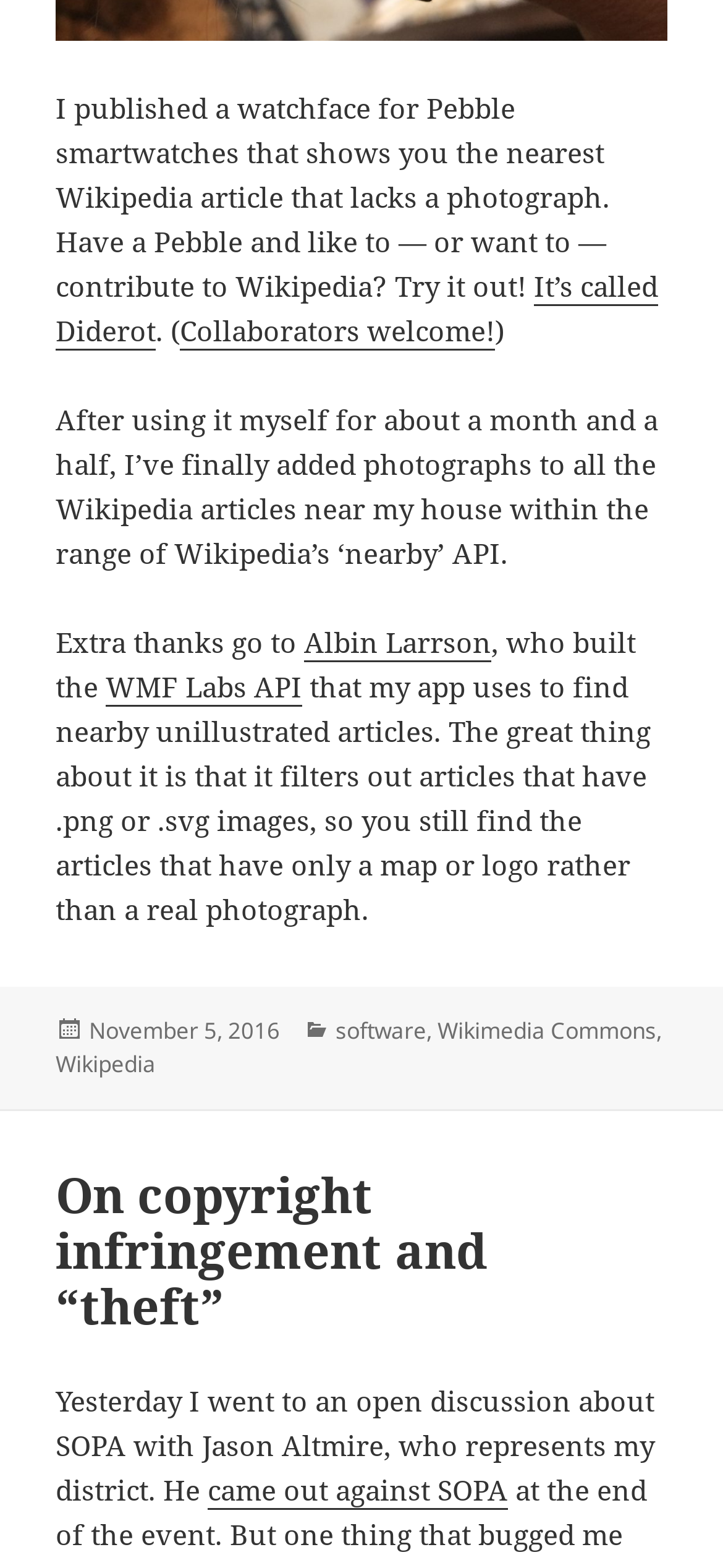Please identify the coordinates of the bounding box for the clickable region that will accomplish this instruction: "Explore the WMF Labs API".

[0.146, 0.426, 0.418, 0.451]